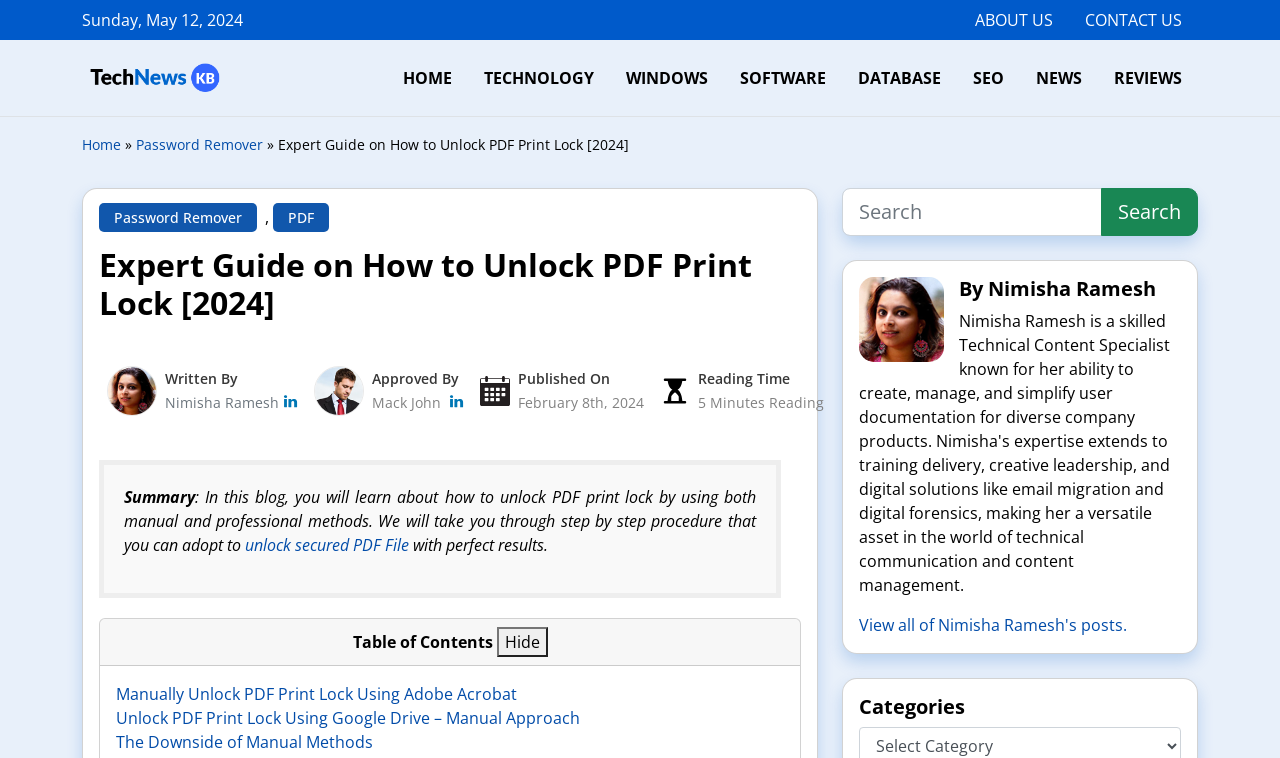What is the name of the author?
Give a detailed response to the question by analyzing the screenshot.

I found the author's name by looking at the 'Written By' section, which is located below the article title. The author's name is specified as 'Nimisha Ramesh'.